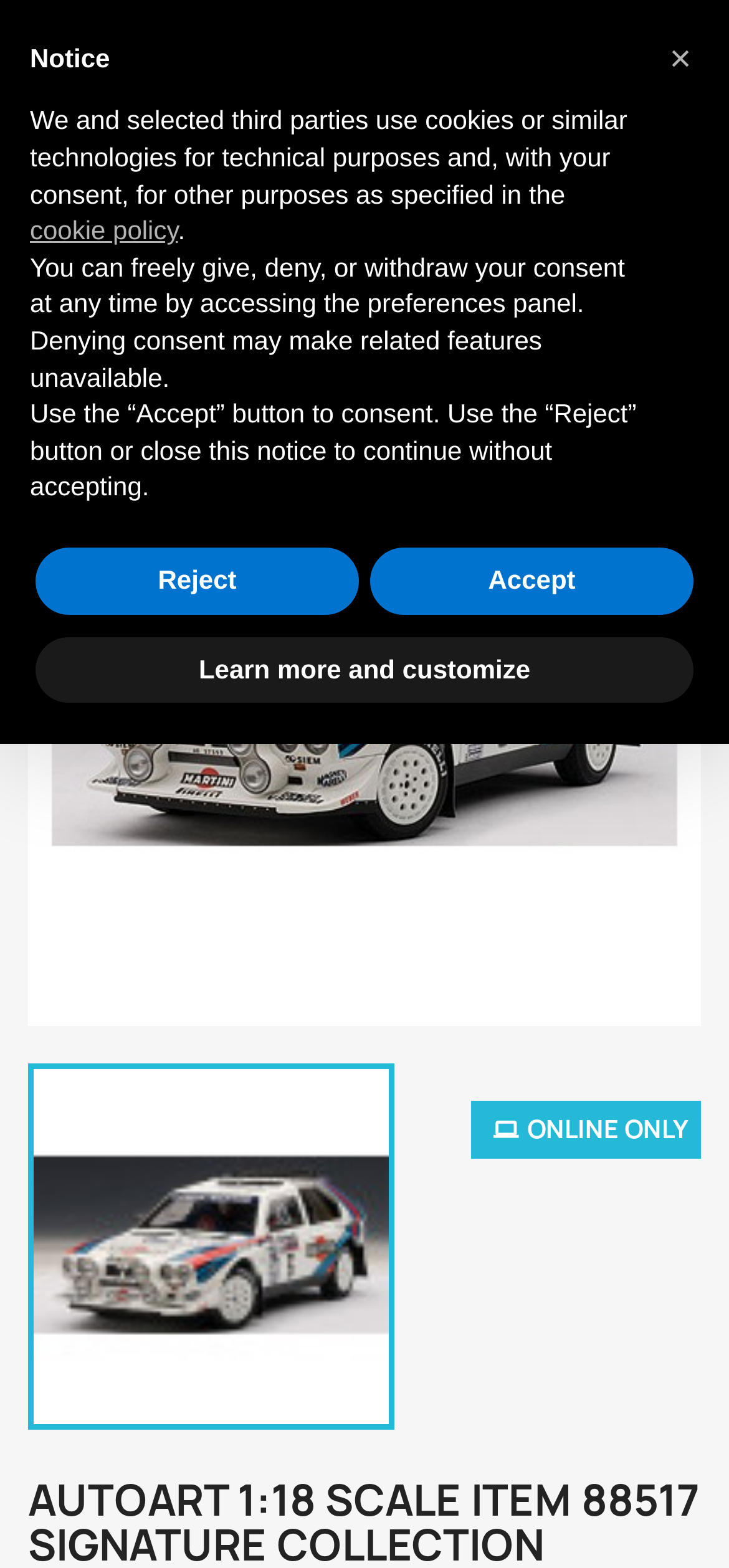Please specify the bounding box coordinates of the region to click in order to perform the following instruction: "View customer reviews".

[0.0, 0.06, 1.0, 0.088]